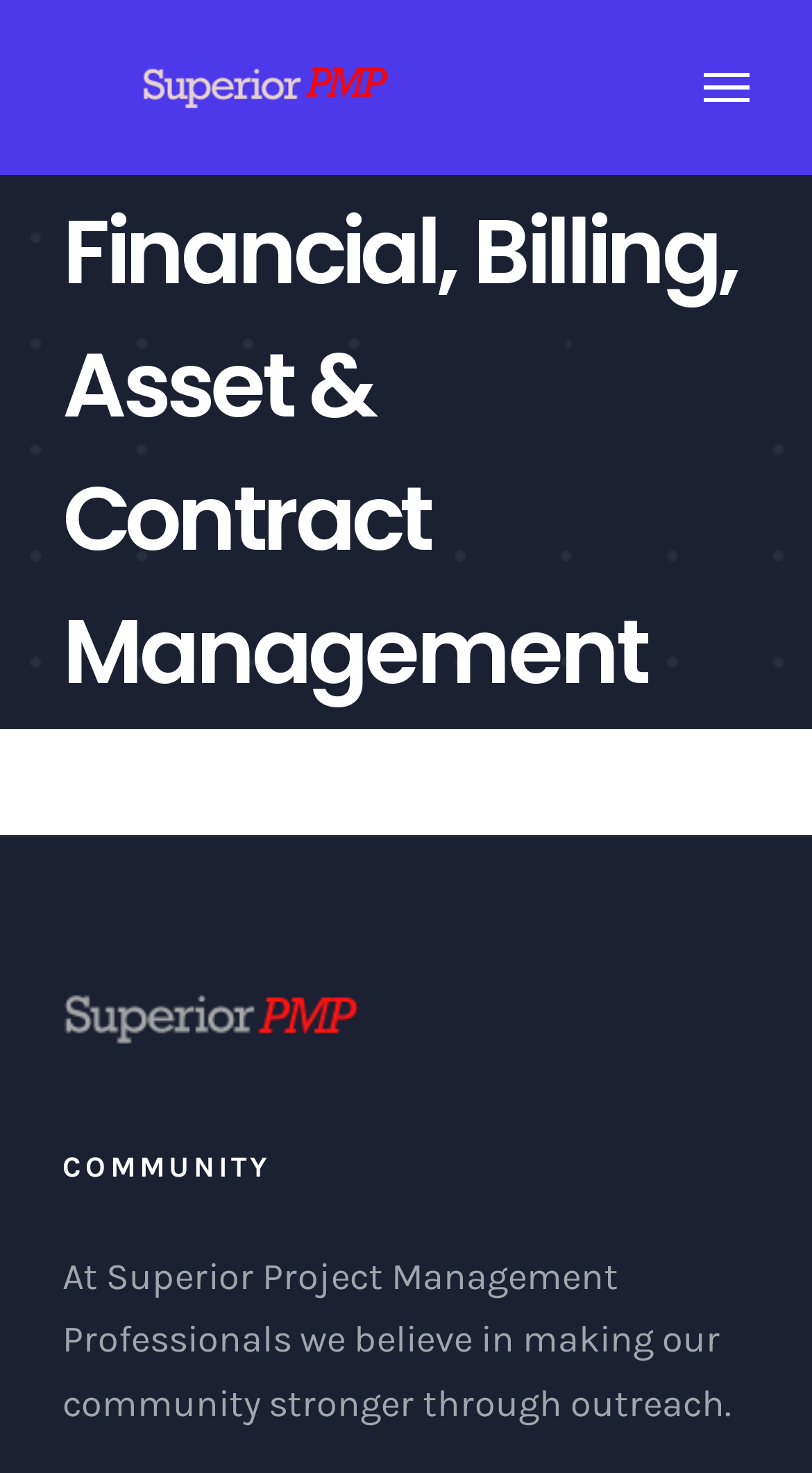Answer this question using a single word or a brief phrase:
What type of management does the company offer?

Financial, Billing, Asset & Contract